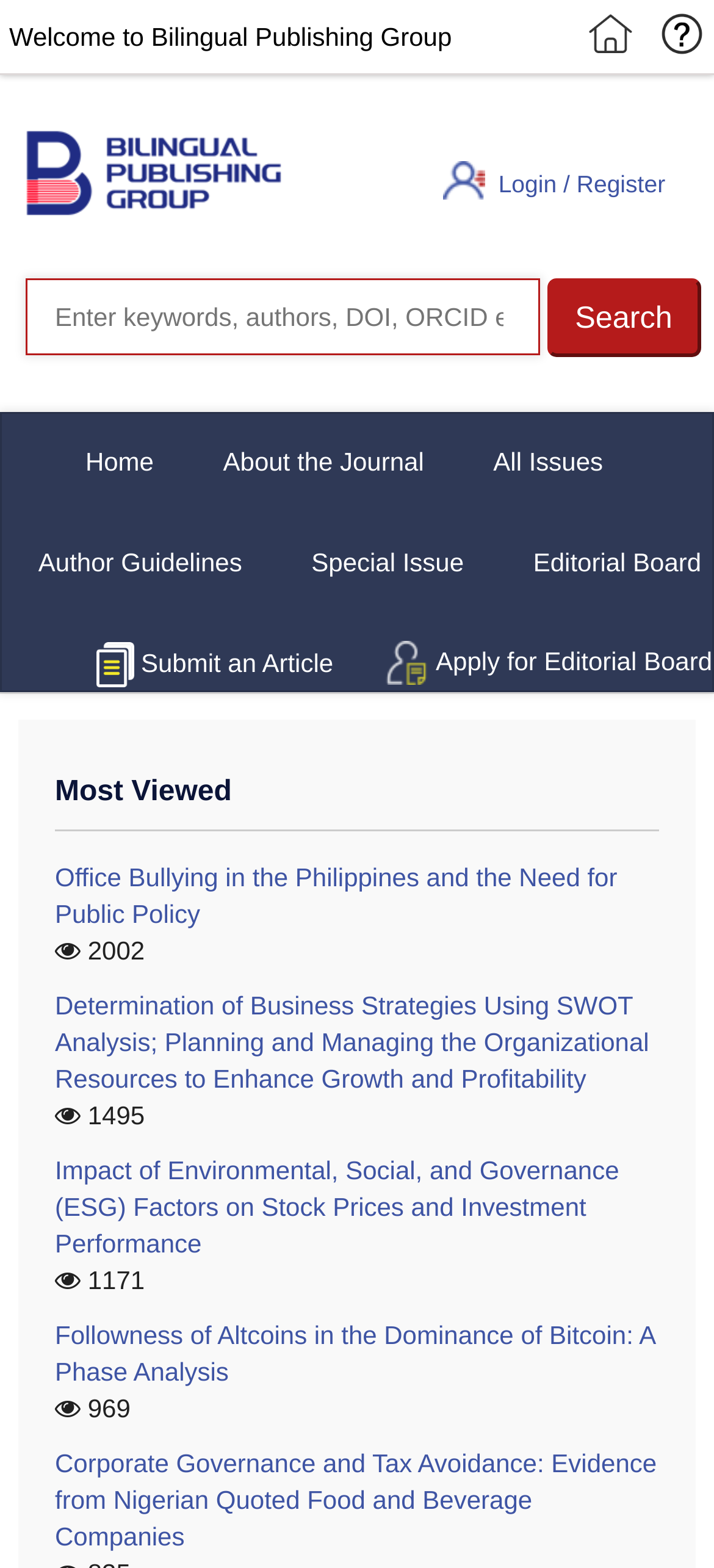Respond to the question below with a single word or phrase:
How many links are in the navigation section?

8